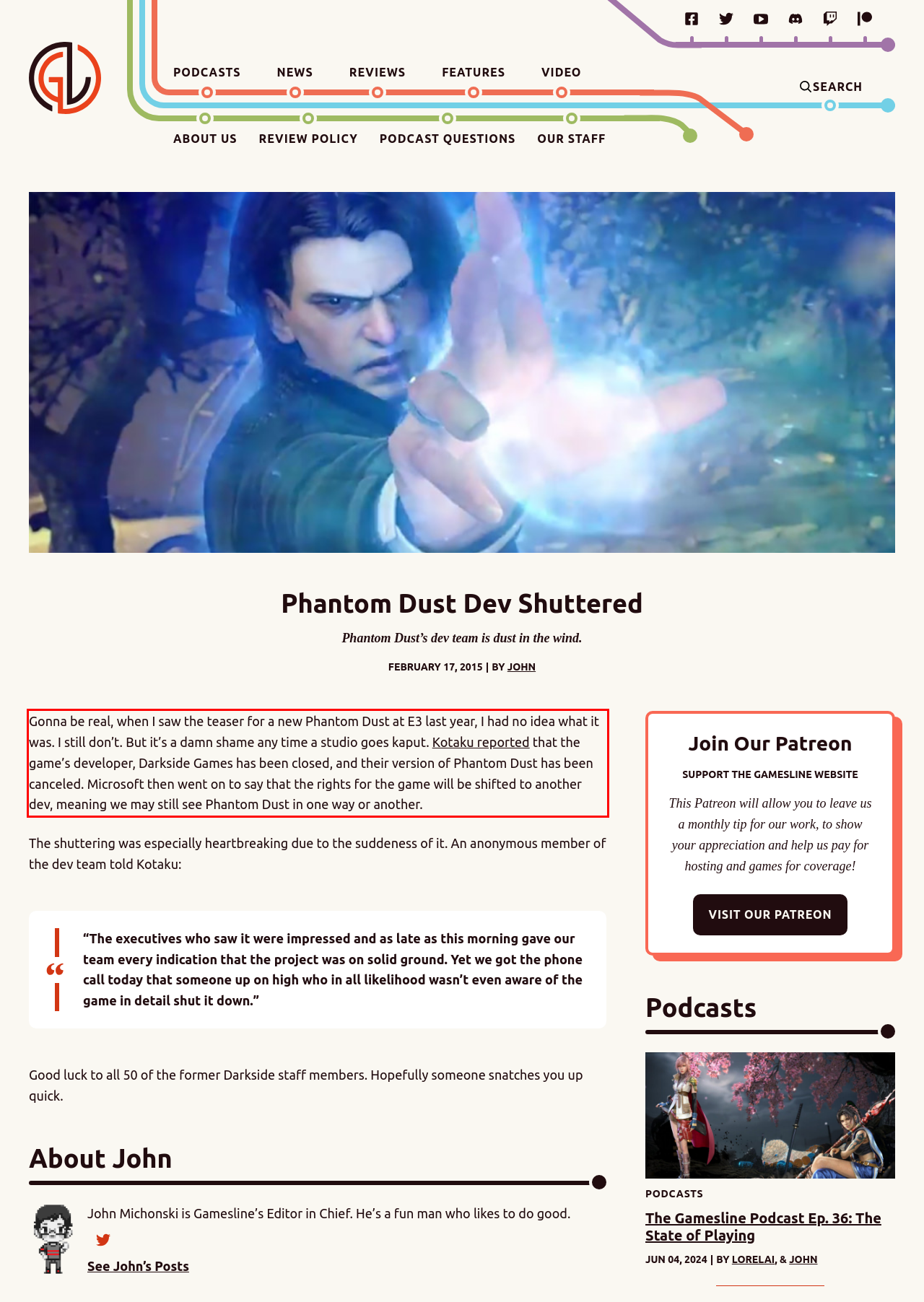You are provided with a screenshot of a webpage that includes a UI element enclosed in a red rectangle. Extract the text content inside this red rectangle.

Gonna be real, when I saw the teaser for a new Phantom Dust at E3 last year, I had no idea what it was. I still don’t. But it’s a damn shame any time a studio goes kaput. Kotaku reported that the game’s developer, Darkside Games has been closed, and their version of Phantom Dust has been canceled. Microsoft then went on to say that the rights for the game will be shifted to another dev, meaning we may still see Phantom Dust in one way or another.